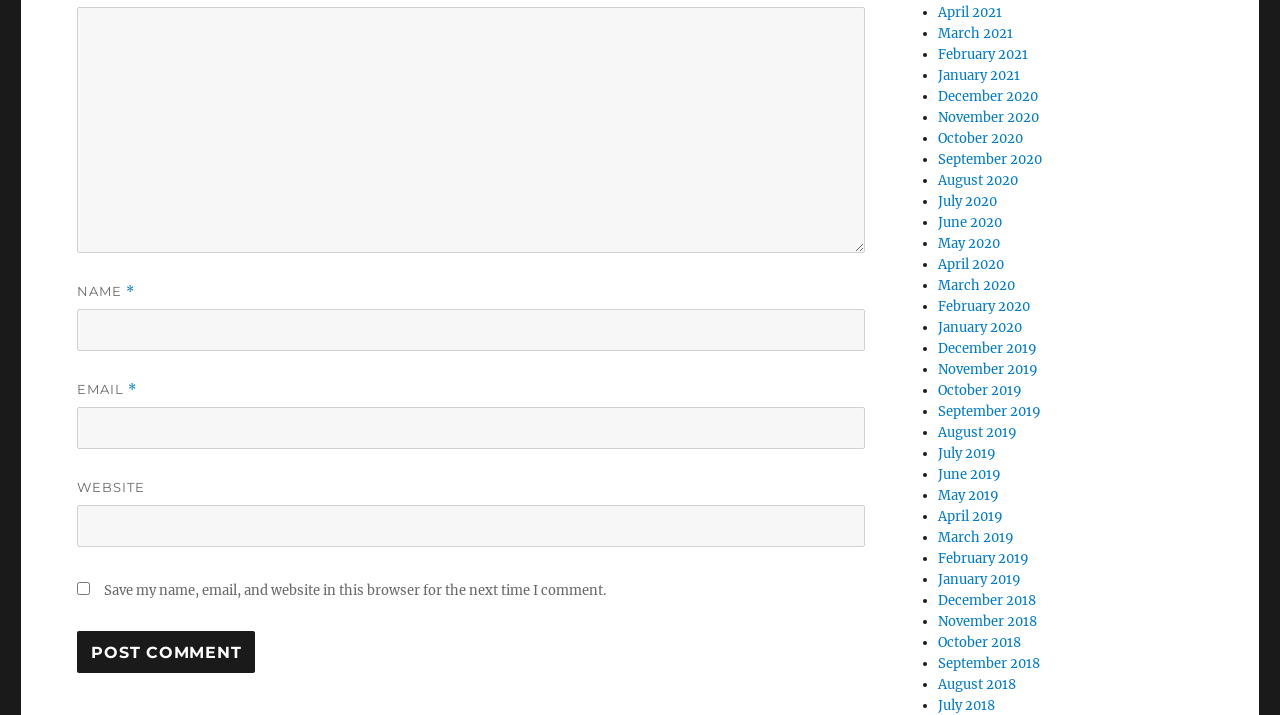Please give a concise answer to this question using a single word or phrase: 
What is the format of the links on the right side?

Month Year